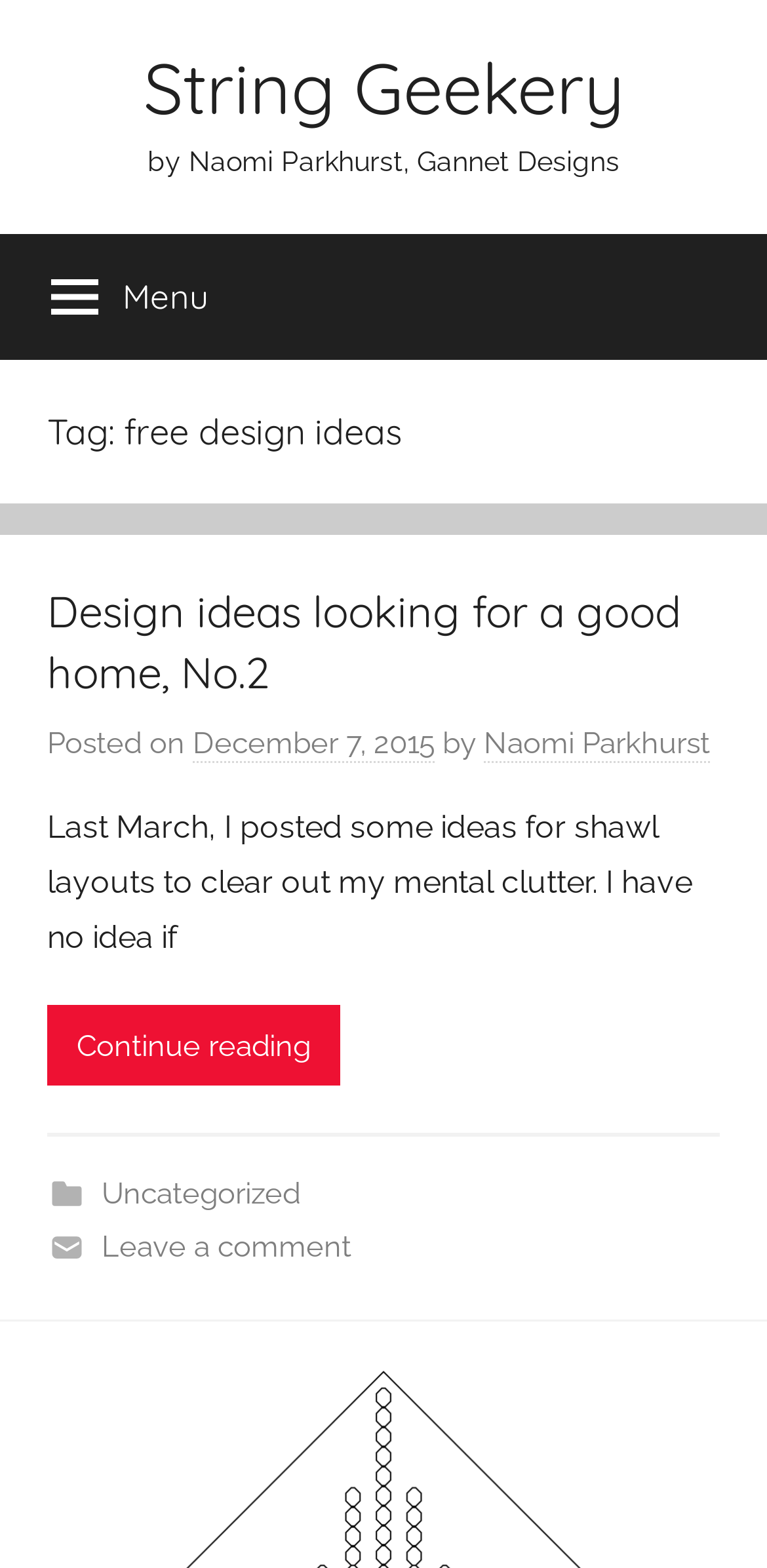Locate the bounding box coordinates of the element I should click to achieve the following instruction: "Open the menu".

[0.0, 0.149, 0.338, 0.229]